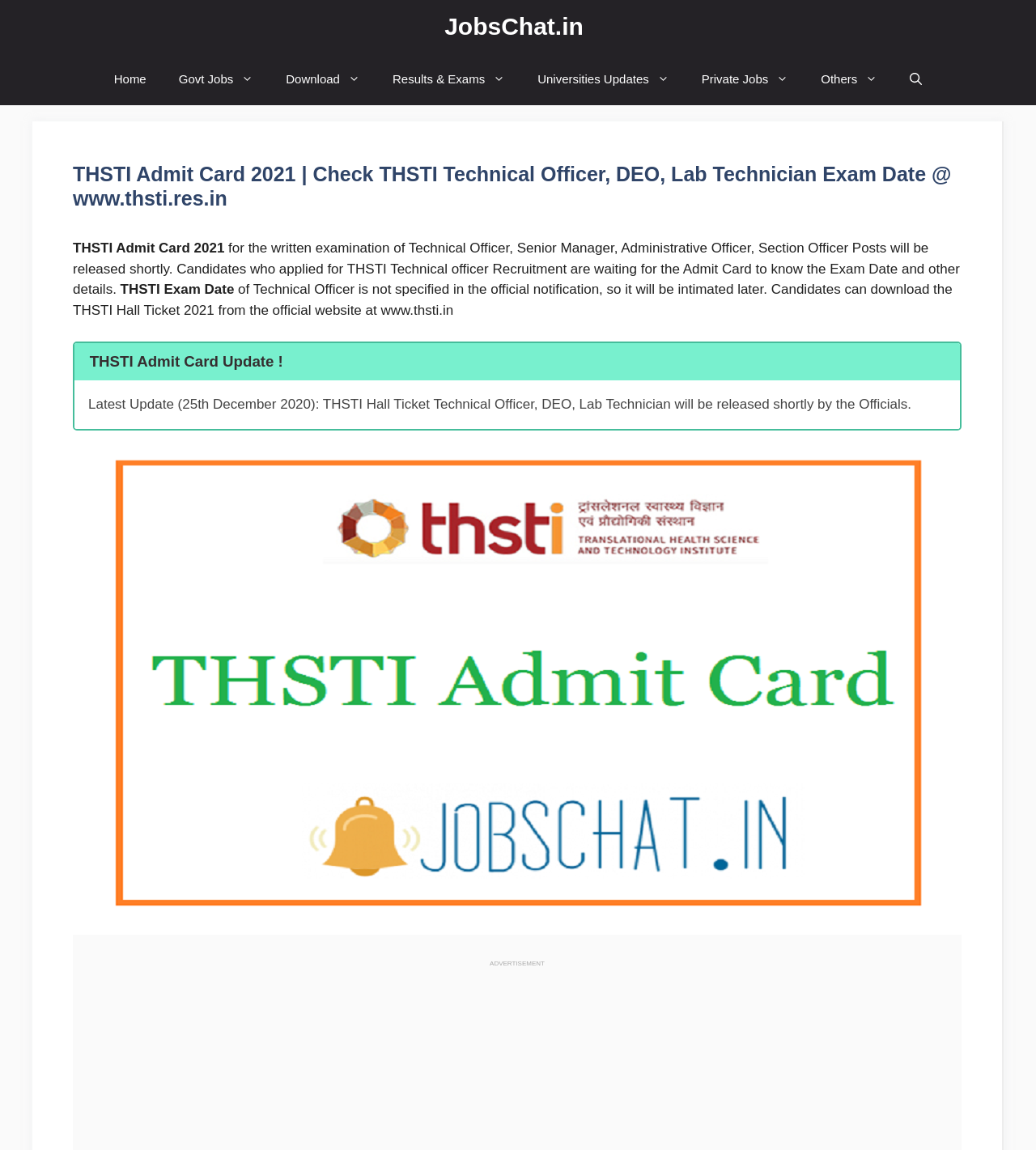Give a short answer to this question using one word or a phrase:
Where can candidates download the THSTI Hall Ticket 2021?

www.thsti.in